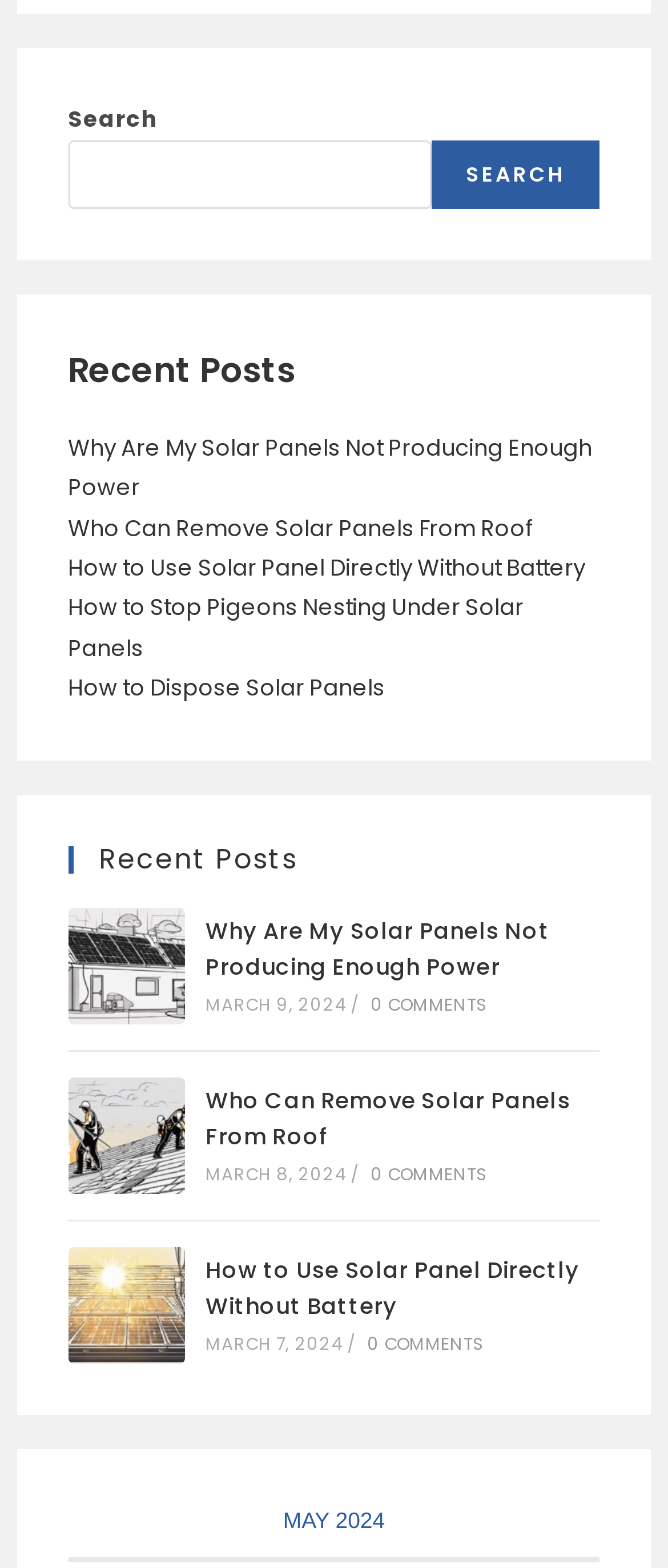Identify the bounding box for the described UI element. Provide the coordinates in (top-left x, top-left y, bottom-right x, bottom-right y) format with values ranging from 0 to 1: parent_node: SEARCH name="s"

[0.102, 0.089, 0.646, 0.133]